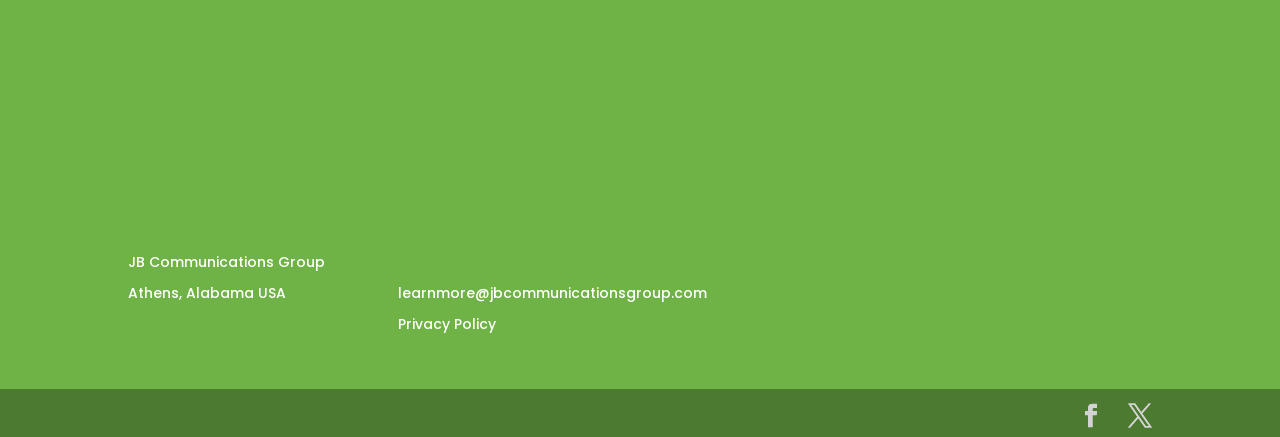Where is the company located?
Refer to the image and give a detailed answer to the query.

The company's location can be determined from the StaticText element 'Athens, Alabama USA' located below the company name, which provides the city, state, and country of the company's location.